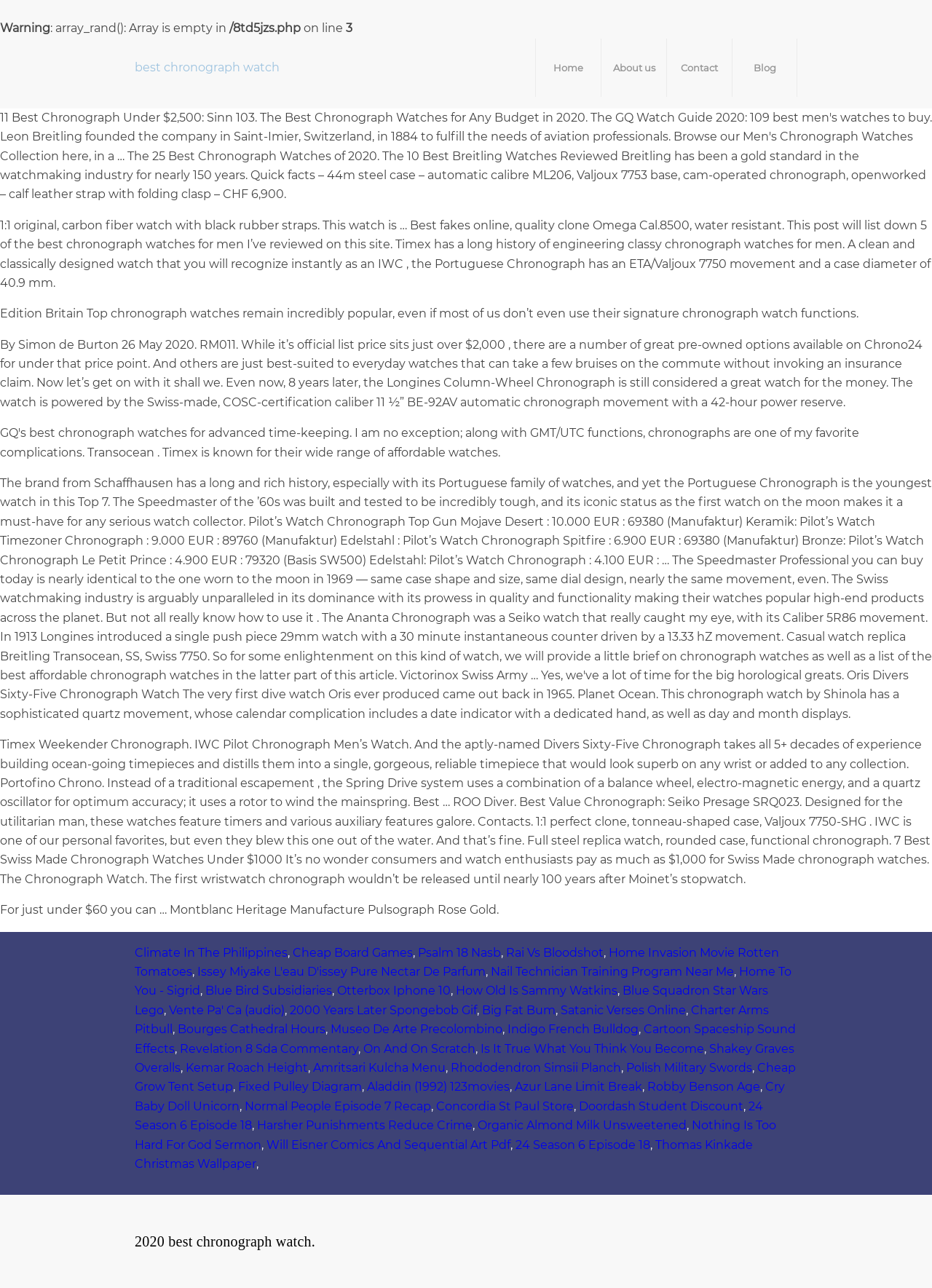Identify the bounding box for the UI element described as: "Azur Lane Limit Break". The coordinates should be four float numbers between 0 and 1, i.e., [left, top, right, bottom].

[0.552, 0.839, 0.689, 0.849]